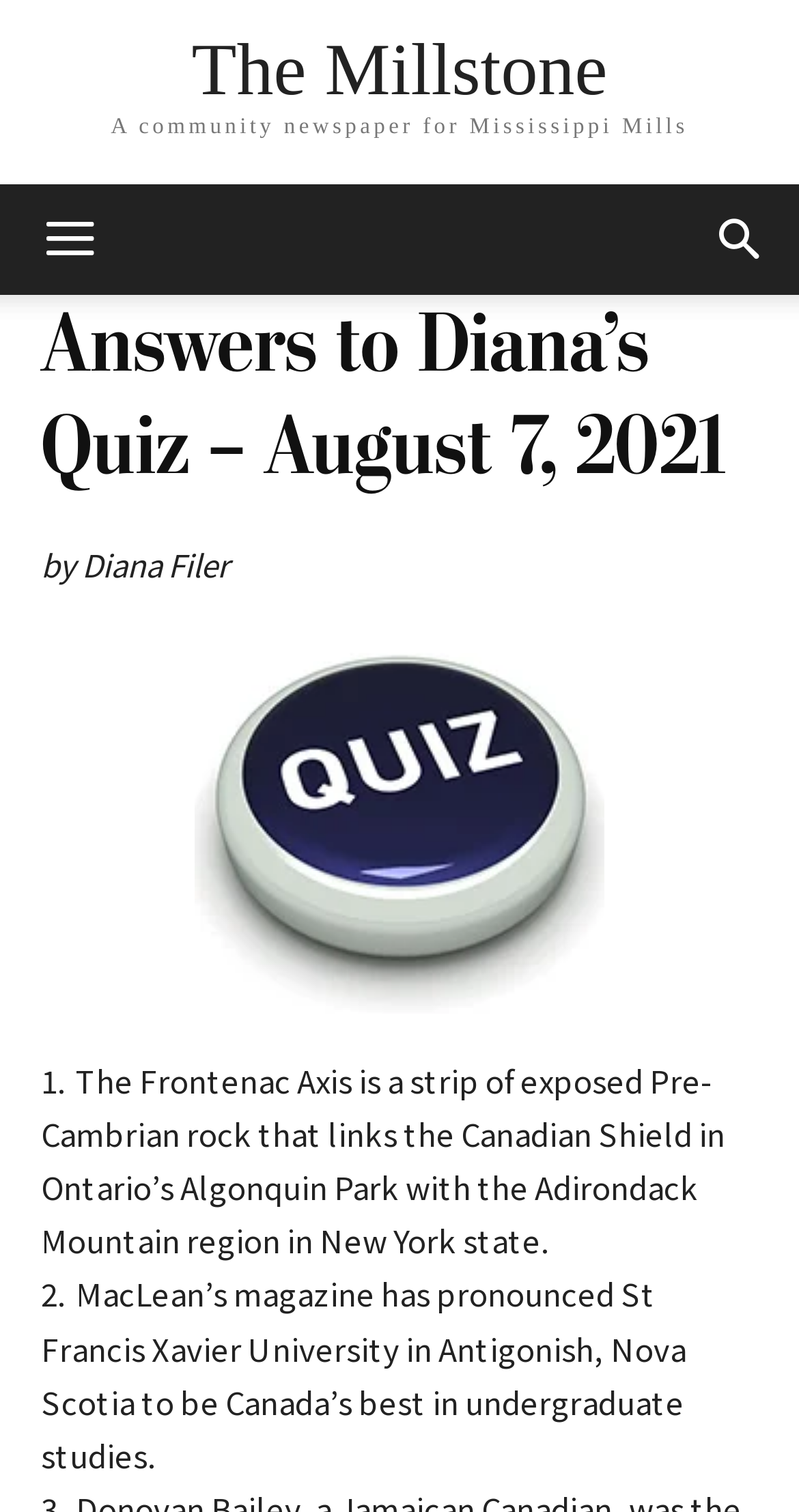Please provide a brief answer to the following inquiry using a single word or phrase:
What is the Frontenac Axis?

A strip of exposed Pre-Cambrian rock